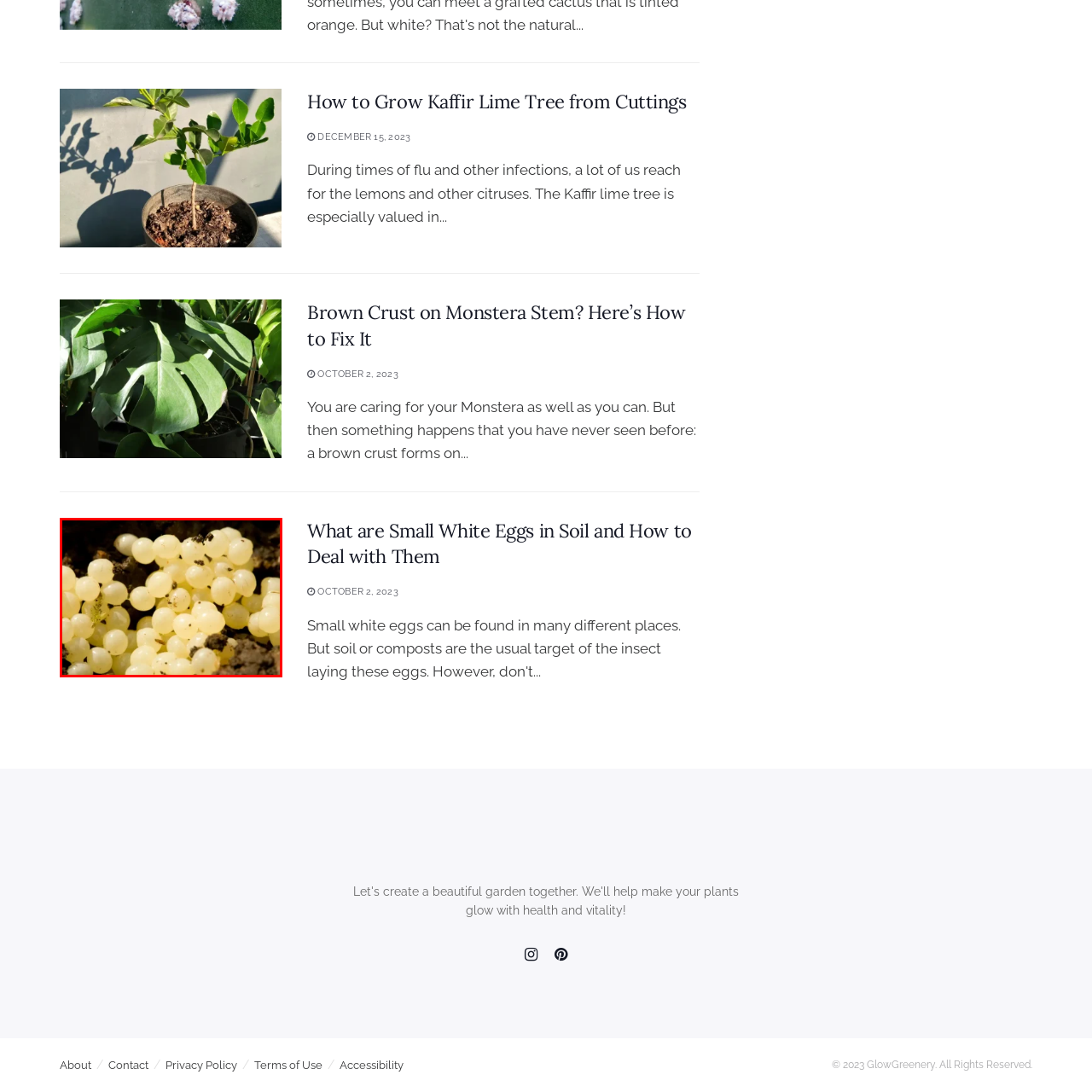Look closely at the image surrounded by the red box, Why is it important to identify the eggs? Give your answer as a single word or phrase.

For pest management